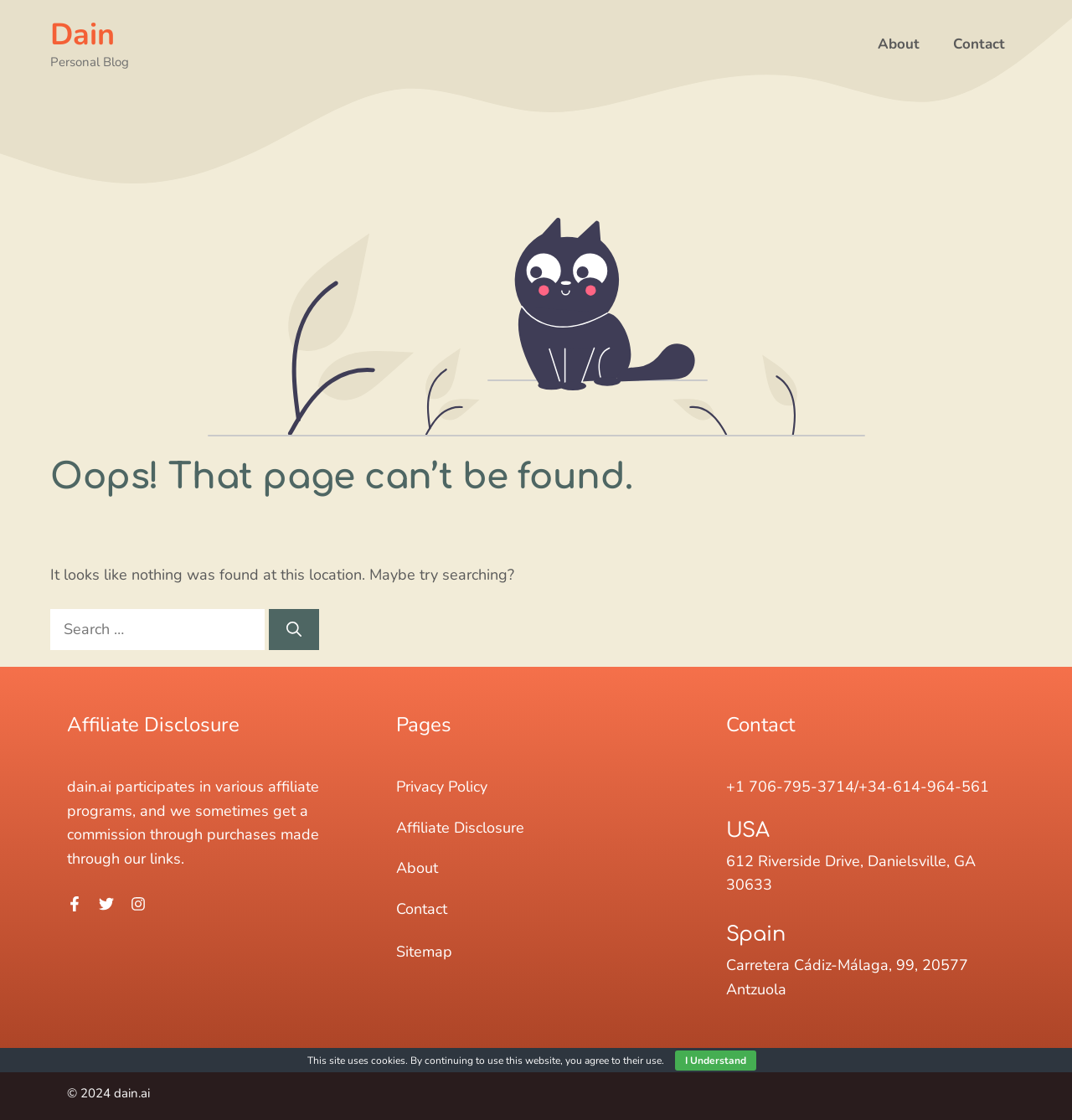Indicate the bounding box coordinates of the element that must be clicked to execute the instruction: "go to About". The coordinates should be given as four float numbers between 0 and 1, i.e., [left, top, right, bottom].

[0.803, 0.017, 0.873, 0.062]